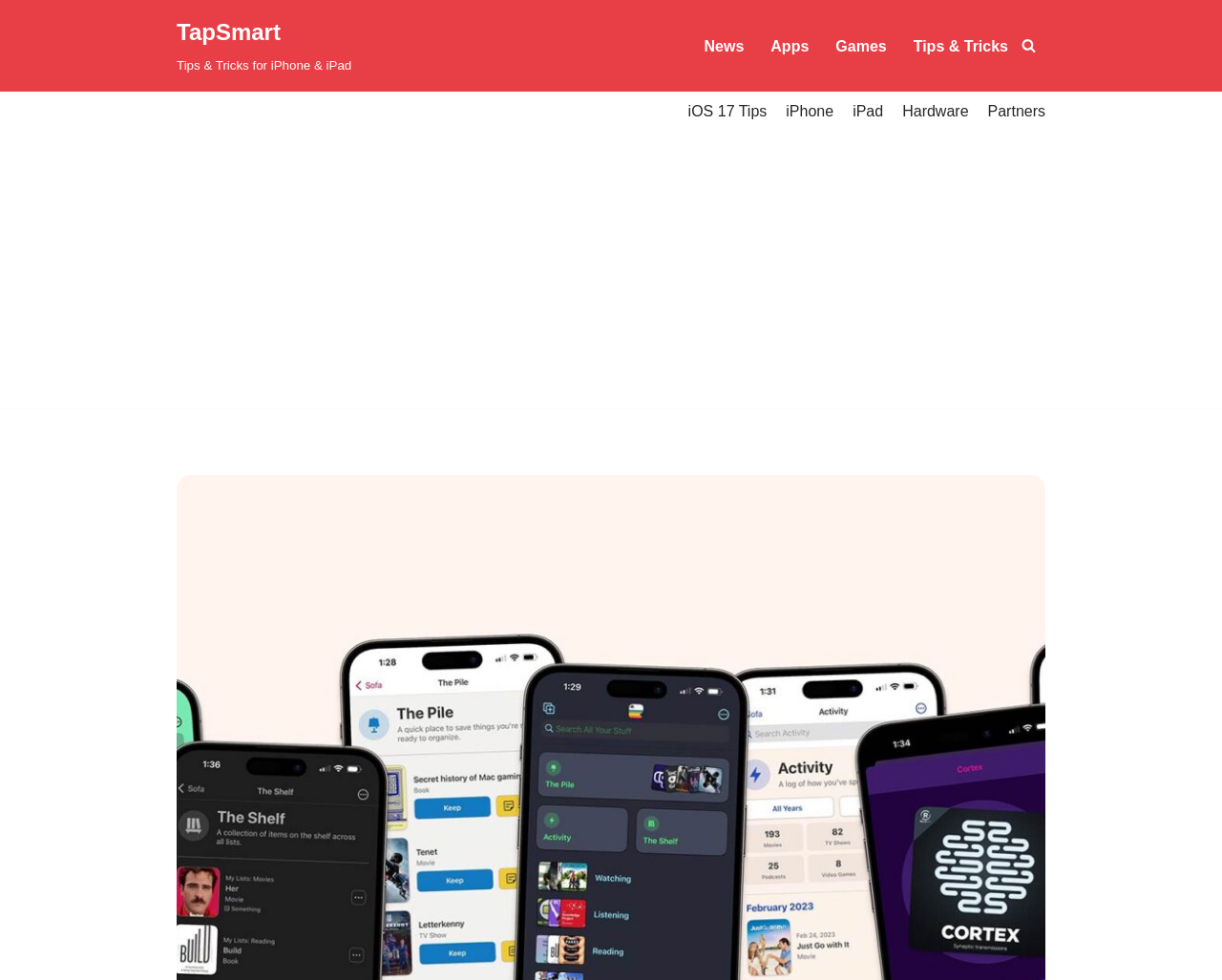Find the bounding box of the element with the following description: "Hardware". The coordinates must be four float numbers between 0 and 1, formatted as [left, top, right, bottom].

[0.738, 0.101, 0.793, 0.126]